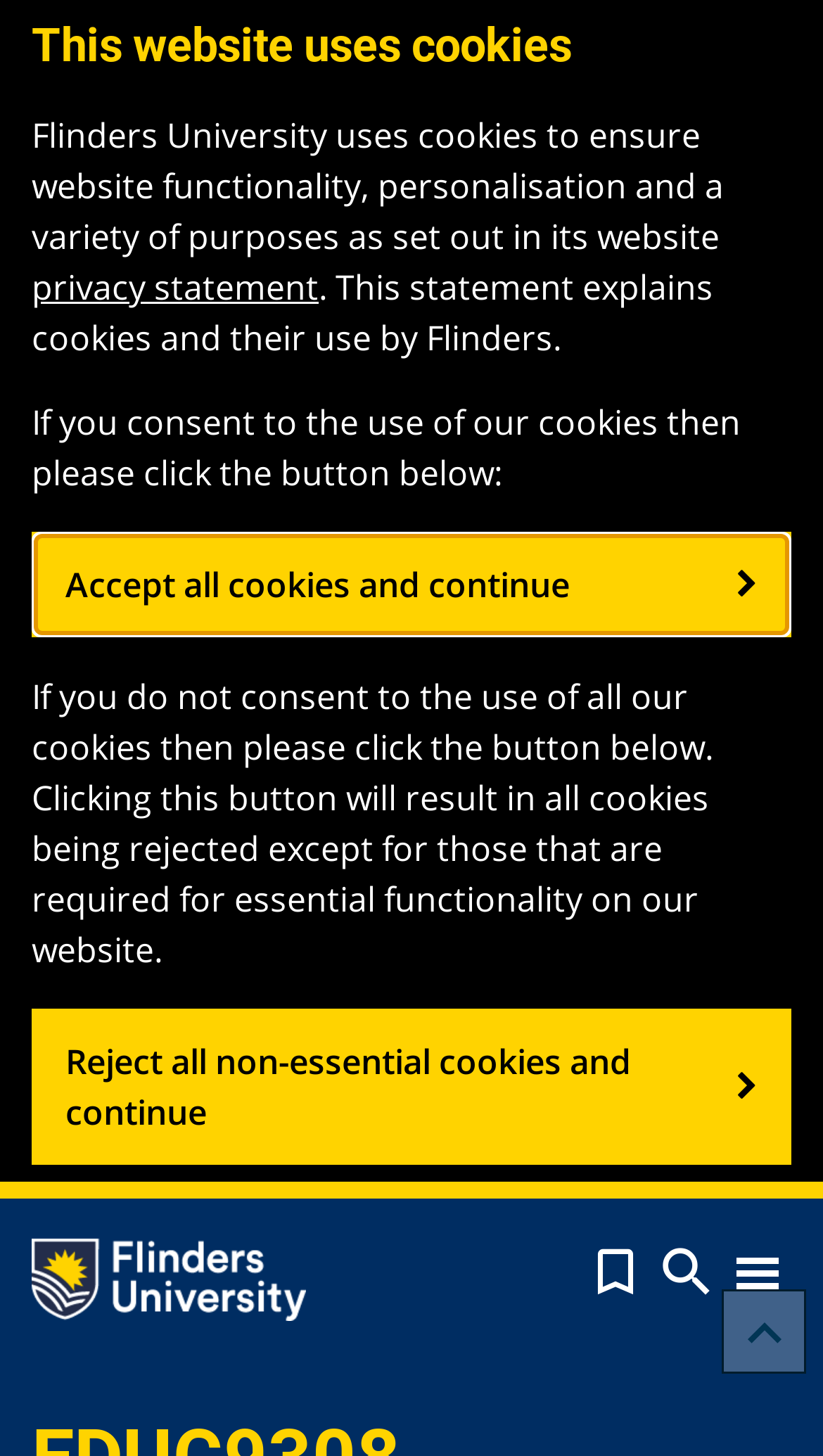Please provide a brief answer to the following inquiry using a single word or phrase:
How many buttons are there at the top right corner?

Three